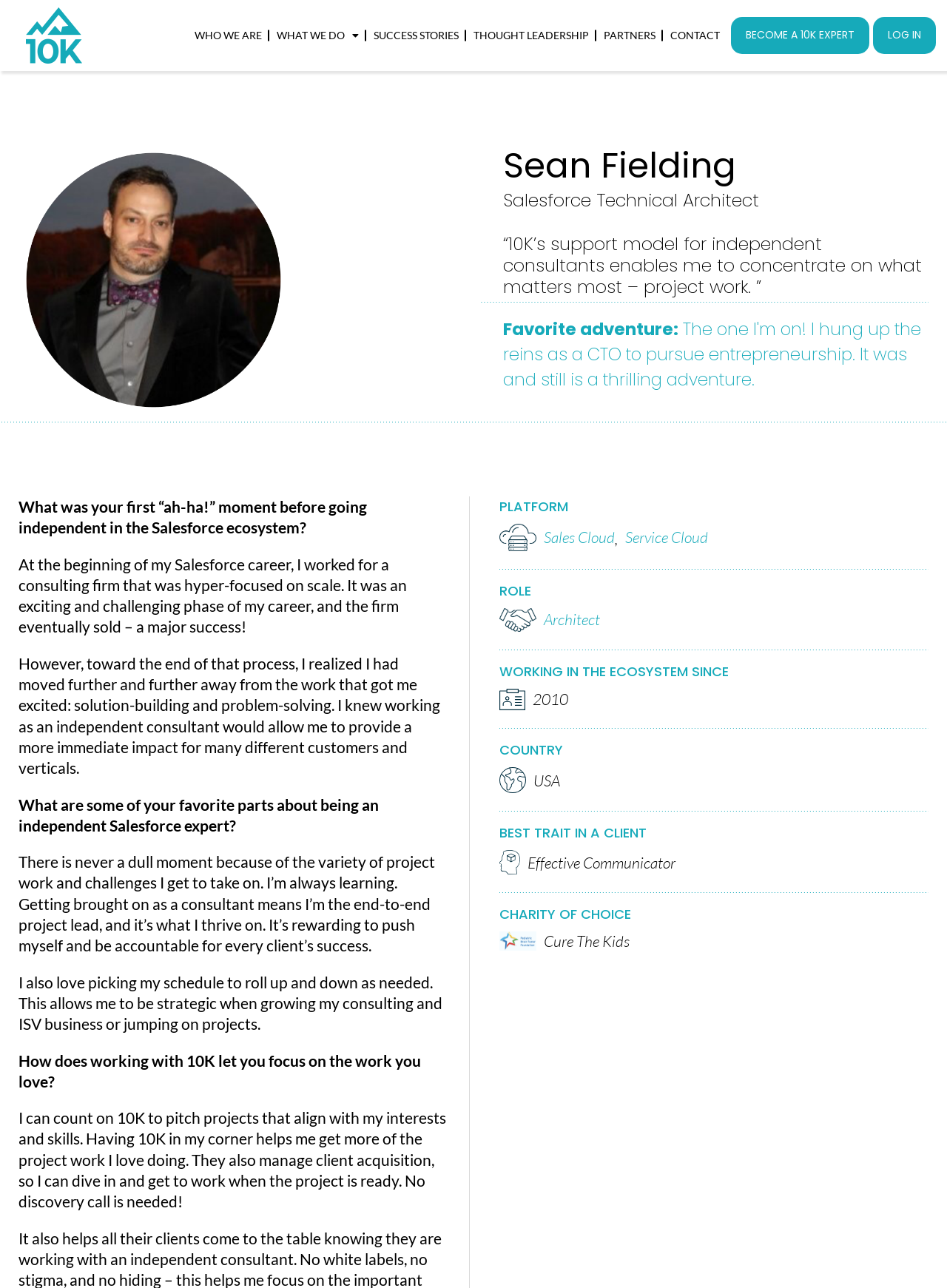What is one of Sean Fielding's favorite parts about being an independent Salesforce expert? Based on the screenshot, please respond with a single word or phrase.

Variety of project work